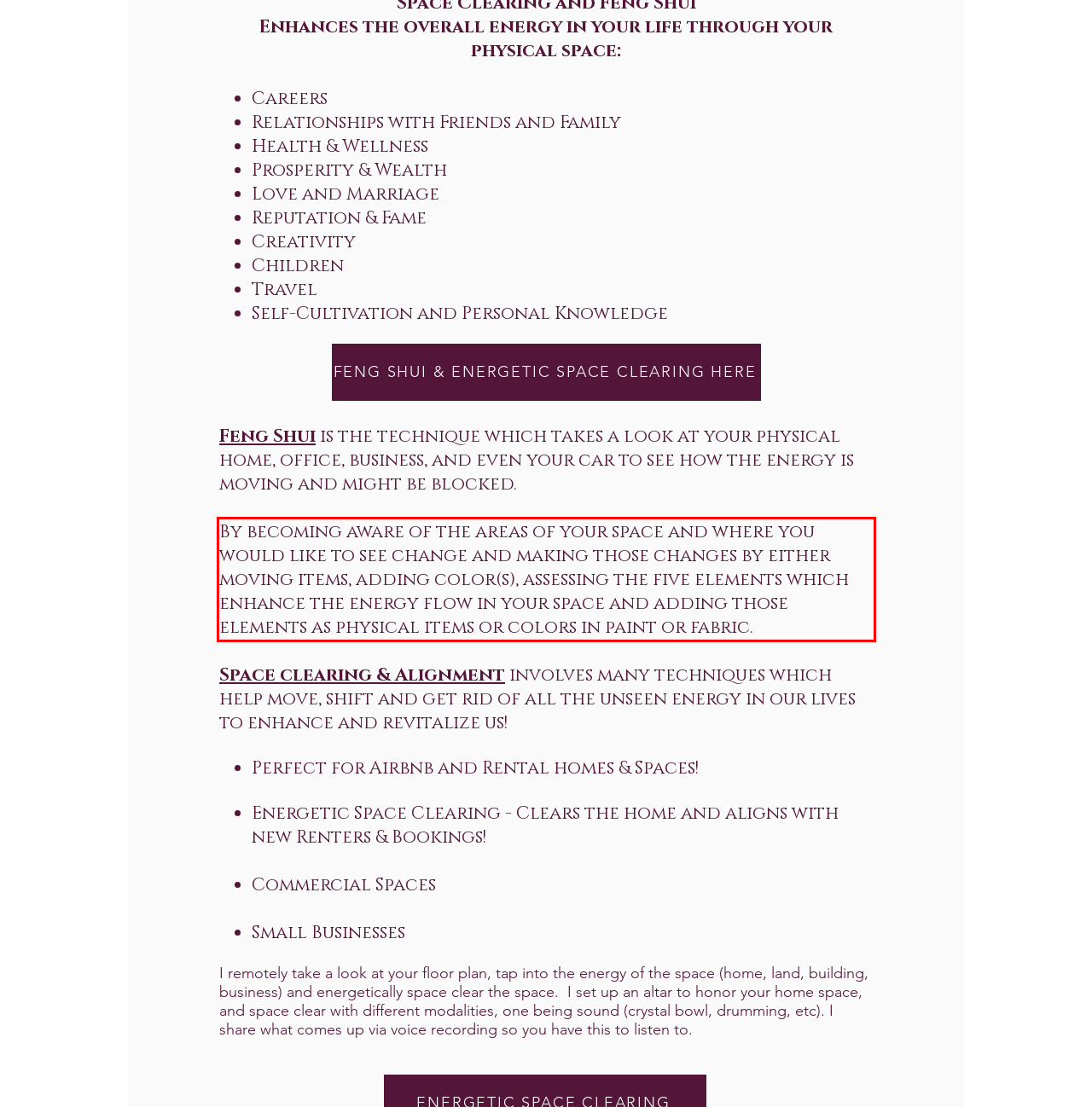Examine the screenshot of the webpage, locate the red bounding box, and generate the text contained within it.

By becoming aware of the areas of your space and where you would like to see change and making those changes by either moving items, adding color(s), assessing the five elements which enhance the energy flow in your space and adding those elements as physical items or colors in paint or fabric.